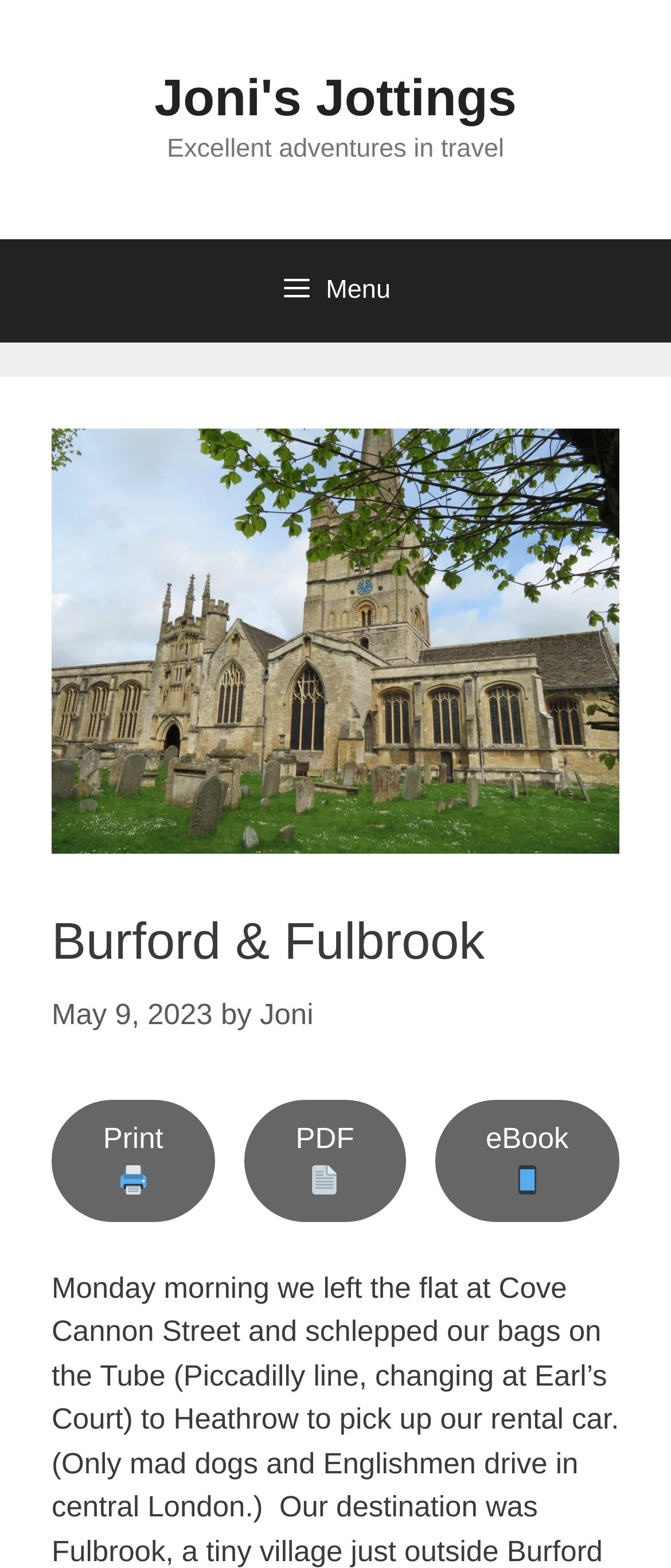What is the name of the author?
Please provide a single word or phrase based on the screenshot.

Joni